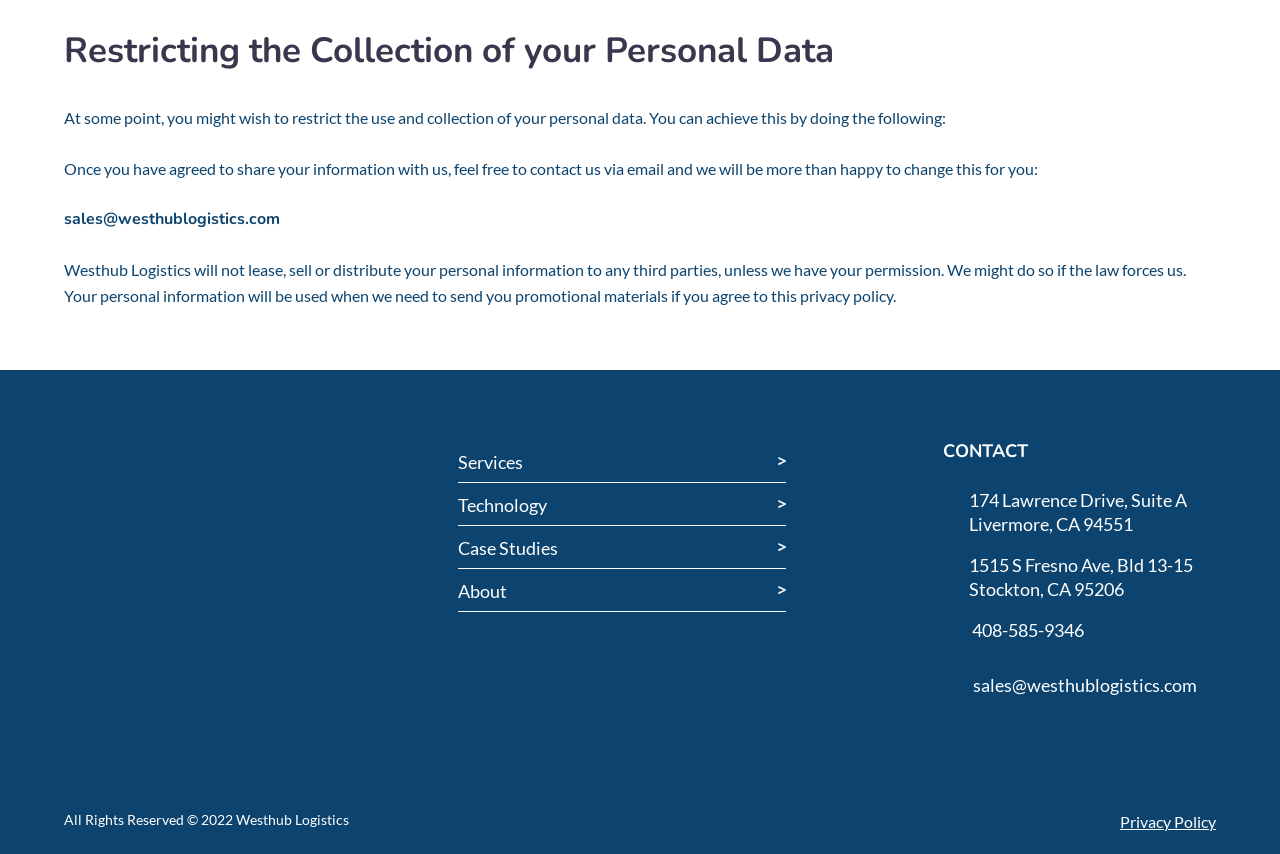Please analyze the image and give a detailed answer to the question:
What is the address of Westhub Logistics in Livermore?

The webpage provides the address of Westhub Logistics in Livermore, which is 174 Lawrence Drive, Suite A, along with the city and zip code, Livermore, CA 94551.